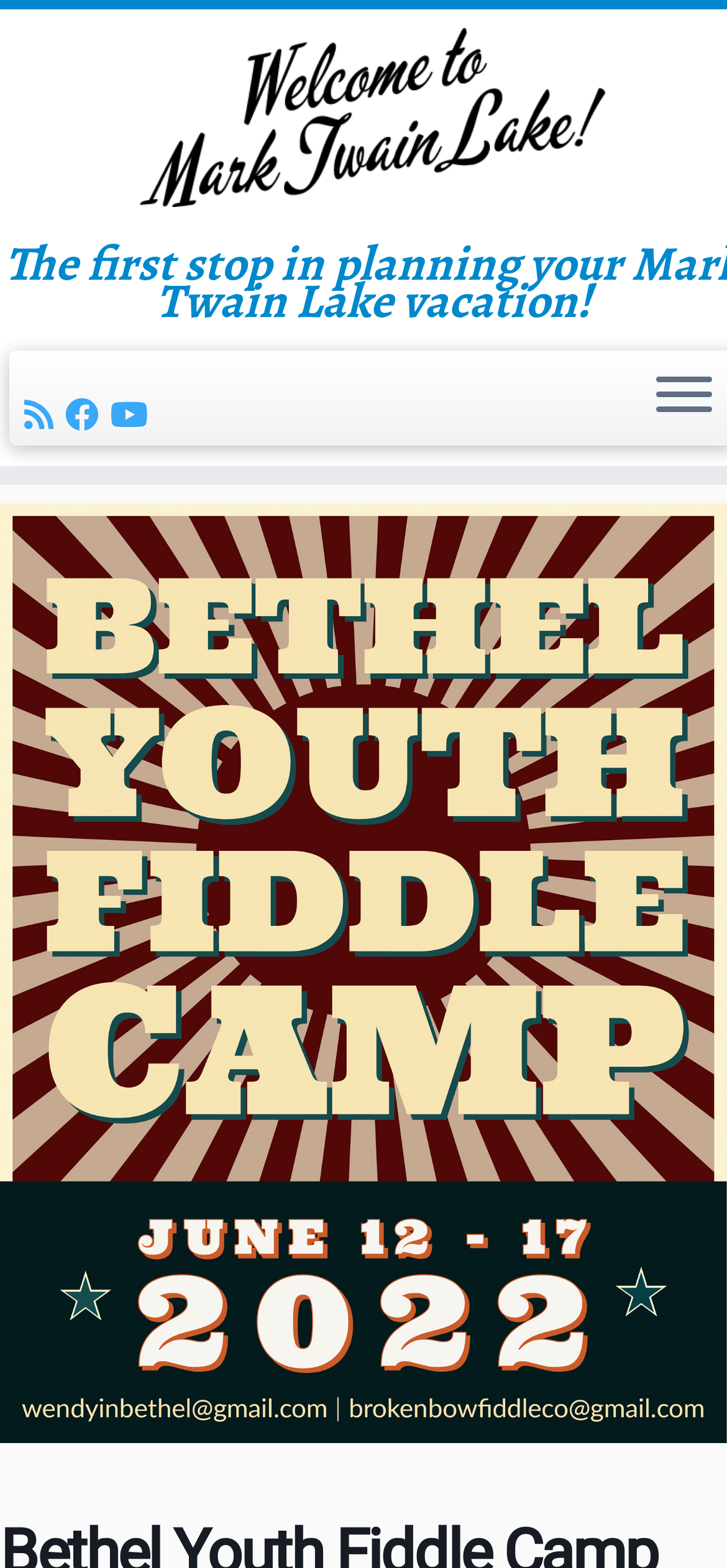Can you locate the main headline on this webpage and provide its text content?

Bethel Youth Fiddle Camp